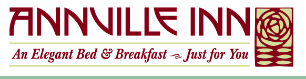Generate an elaborate caption that covers all aspects of the image.

The image features the logo and branding of the Annville Inn, an elegant bed and breakfast that emphasizes personalized service and charm. The text reads "ANNVILLE INN" prominently, with a slogan positioned below stating, "An Elegant Bed & Breakfast ~ Just for You." The design incorporates a tasteful rose motif, reflecting the inn's commitment to hospitality and beauty. This encapsulates the essence of a serene getaway, inviting guests to experience comfort and relaxation in a picturesque setting. The overall aesthetic conveys a warm, welcoming atmosphere, perfect for those looking to unwind.